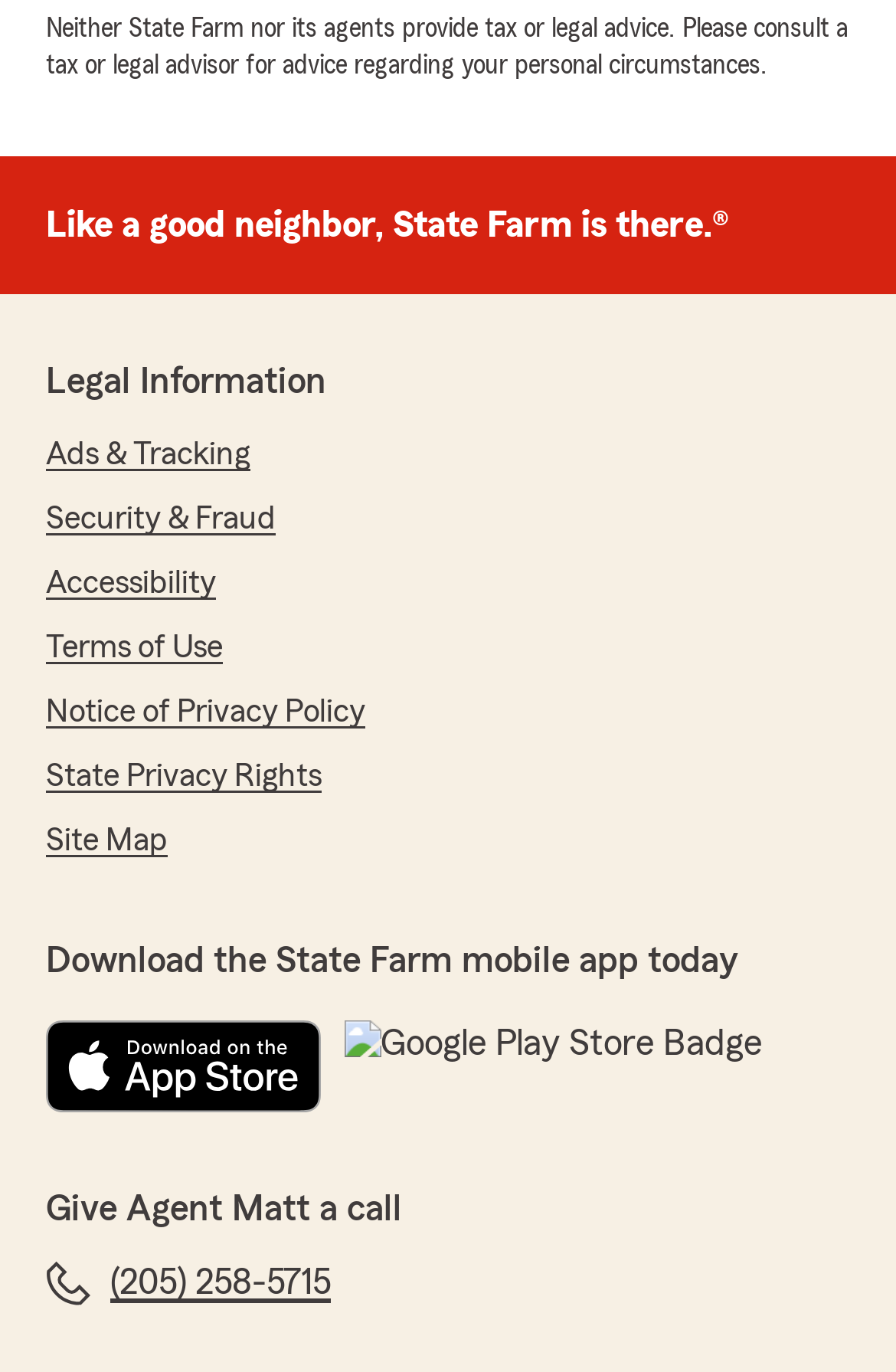Identify the coordinates of the bounding box for the element described below: "aria-label="Get it on Google Play"". Return the coordinates as four float numbers between 0 and 1: [left, top, right, bottom].

[0.384, 0.745, 0.85, 0.812]